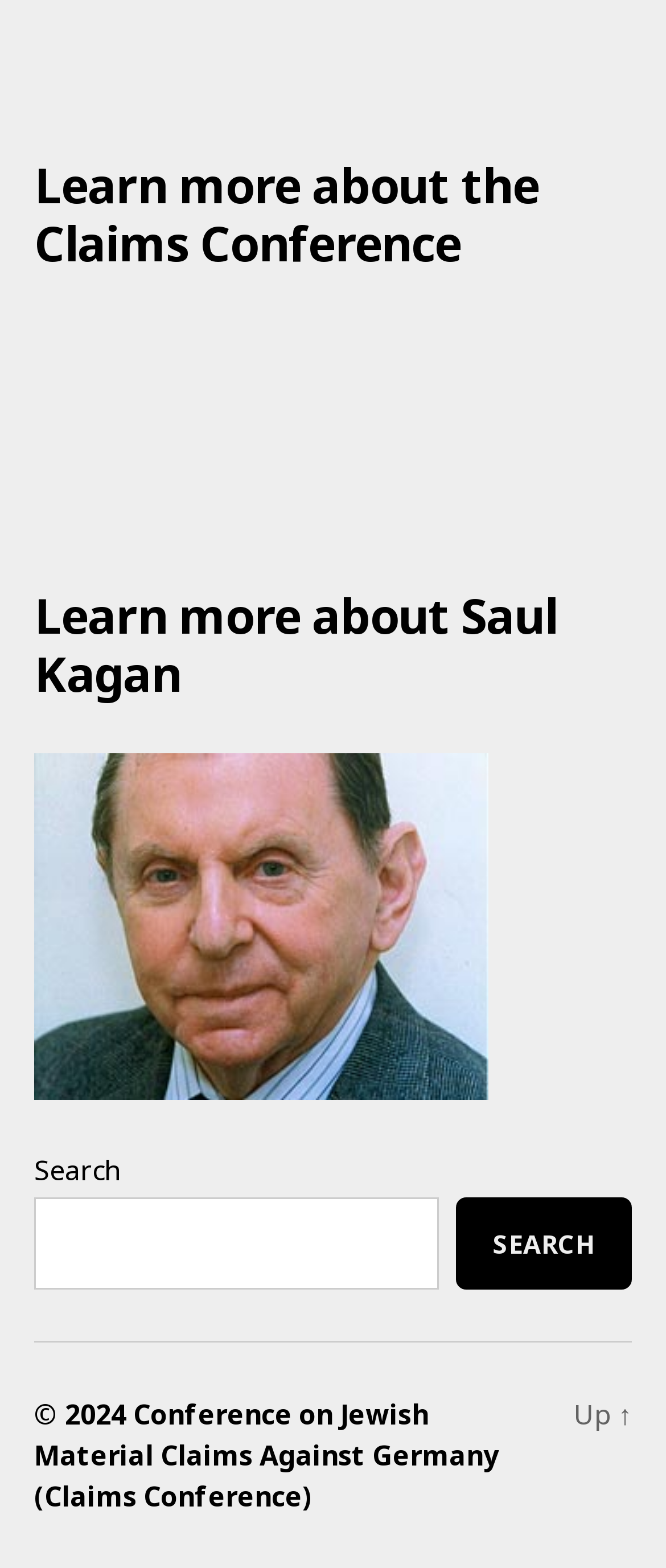Please specify the bounding box coordinates in the format (top-left x, top-left y, bottom-right x, bottom-right y), with all values as floating point numbers between 0 and 1. Identify the bounding box of the UI element described by: kids books

None